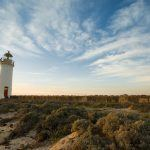Where is the lighthouse located? From the image, respond with a single word or brief phrase.

Australian coastline